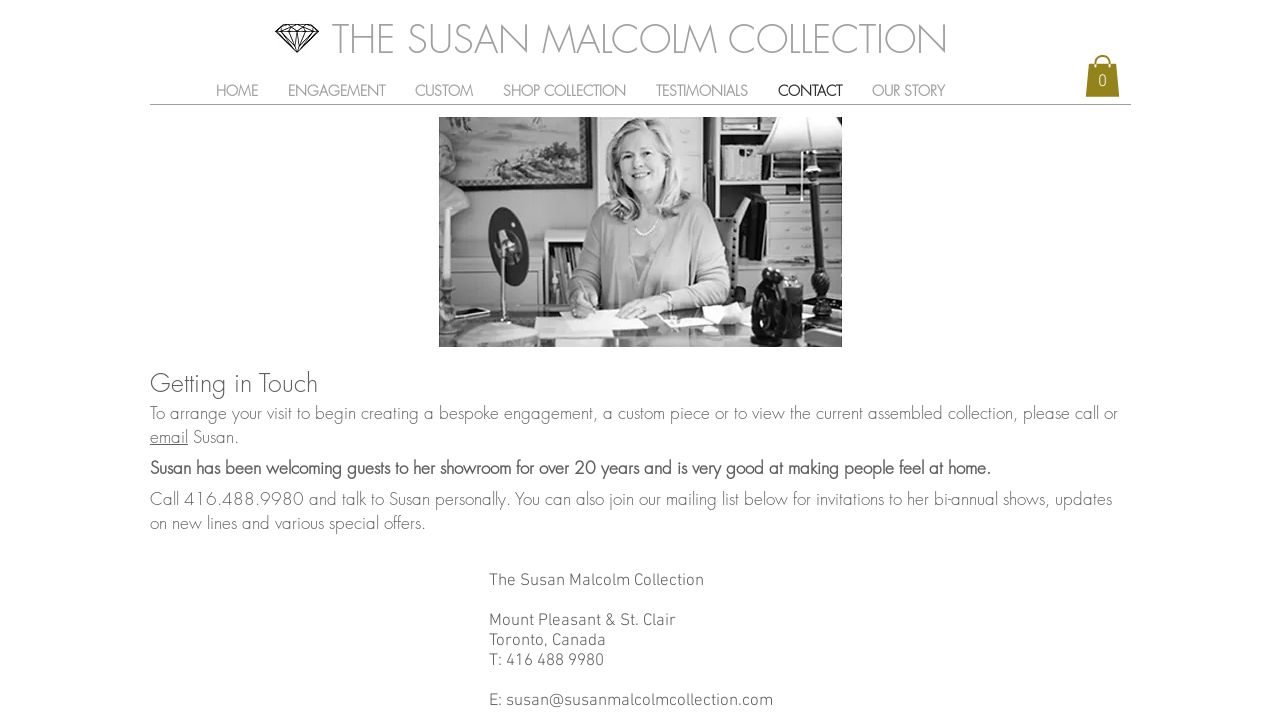Produce an elaborate caption capturing the essence of the webpage.

This webpage is about the contact information of Exclusive Jewellery, specifically Susan Malcolm Collection. At the top, there is a navigation bar with links to different sections of the website, including HOME, ENGAGEMENT, CUSTOM, SHOP COLLECTION, TESTIMONIALS, CONTACT, and OUR STORY. 

To the right of the navigation bar, there is a cart button with 0 items. Above the navigation bar, there is an image, Diamond Header.jpg. Below the navigation bar, there is a prominent link to THE SUSAN MALCOLM COLLECTION.

The main content of the page is divided into two sections. On the left, there is a heading "Getting in Touch" followed by a paragraph of text describing how to arrange a visit to the showroom. Below this, there is a link to email Susan, and then a brief description of Susan's welcoming nature.

On the right side of the page, there is a section with the contact information, including the address, phone number, and email address. The address is listed as Mount Pleasant & St. Clair, Toronto, Canada. The phone number is 416 488 9980, and the email address is susan@susanmalcolmcollection.com.